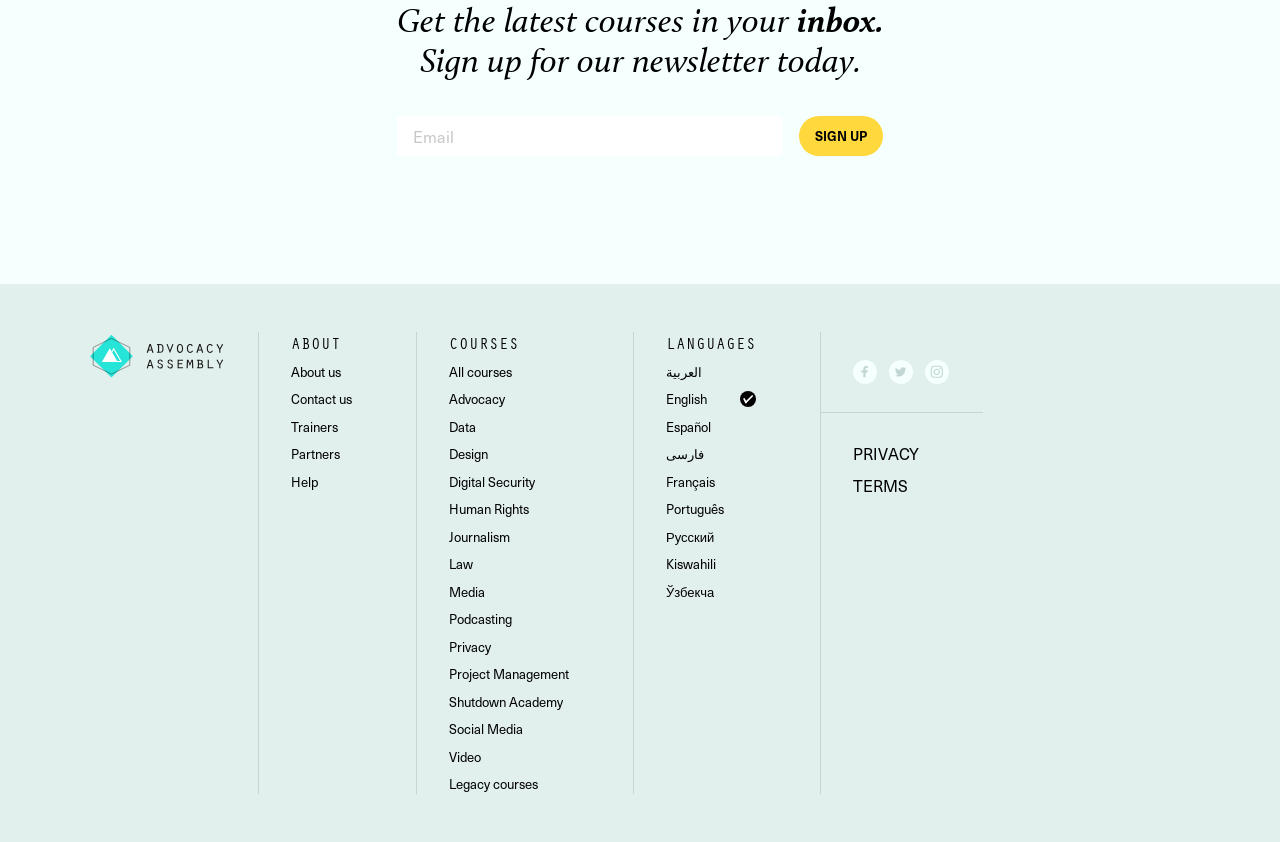Please answer the following question using a single word or phrase: 
What languages are supported?

Arabic, English, Español, etc.